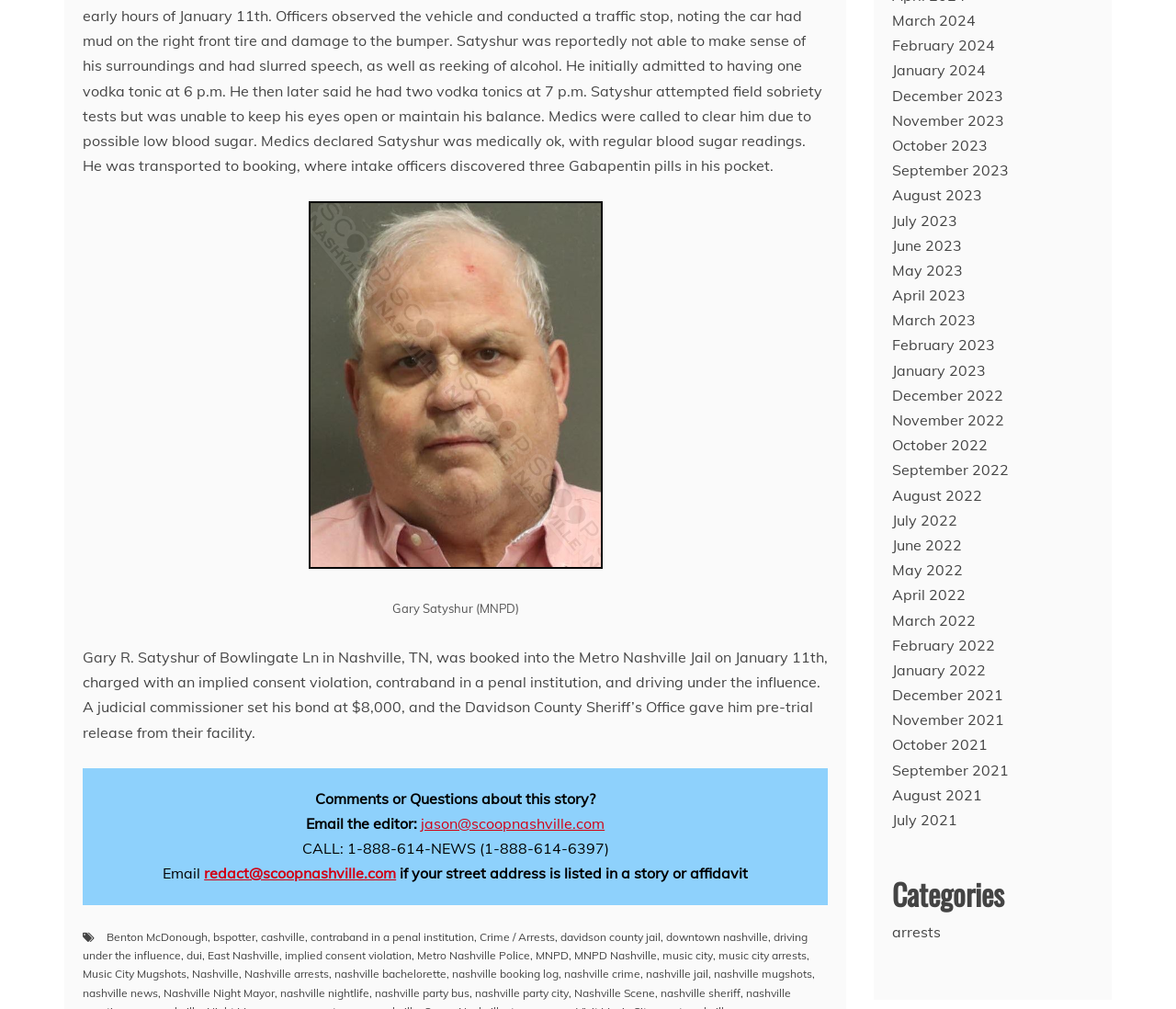Identify the bounding box coordinates of the part that should be clicked to carry out this instruction: "View January 2024 news".

[0.759, 0.06, 0.839, 0.079]